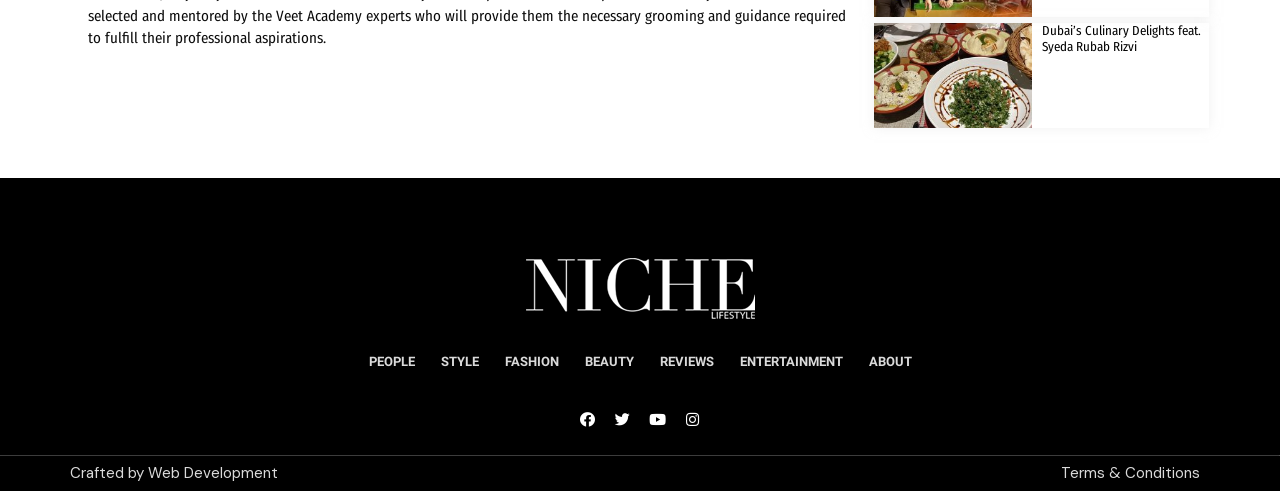What is the name of the web development company?
Look at the screenshot and provide an in-depth answer.

The name of the web development company can be determined by looking at the heading element with the text 'Crafted by Web Development' which is present at the bottom of the webpage.